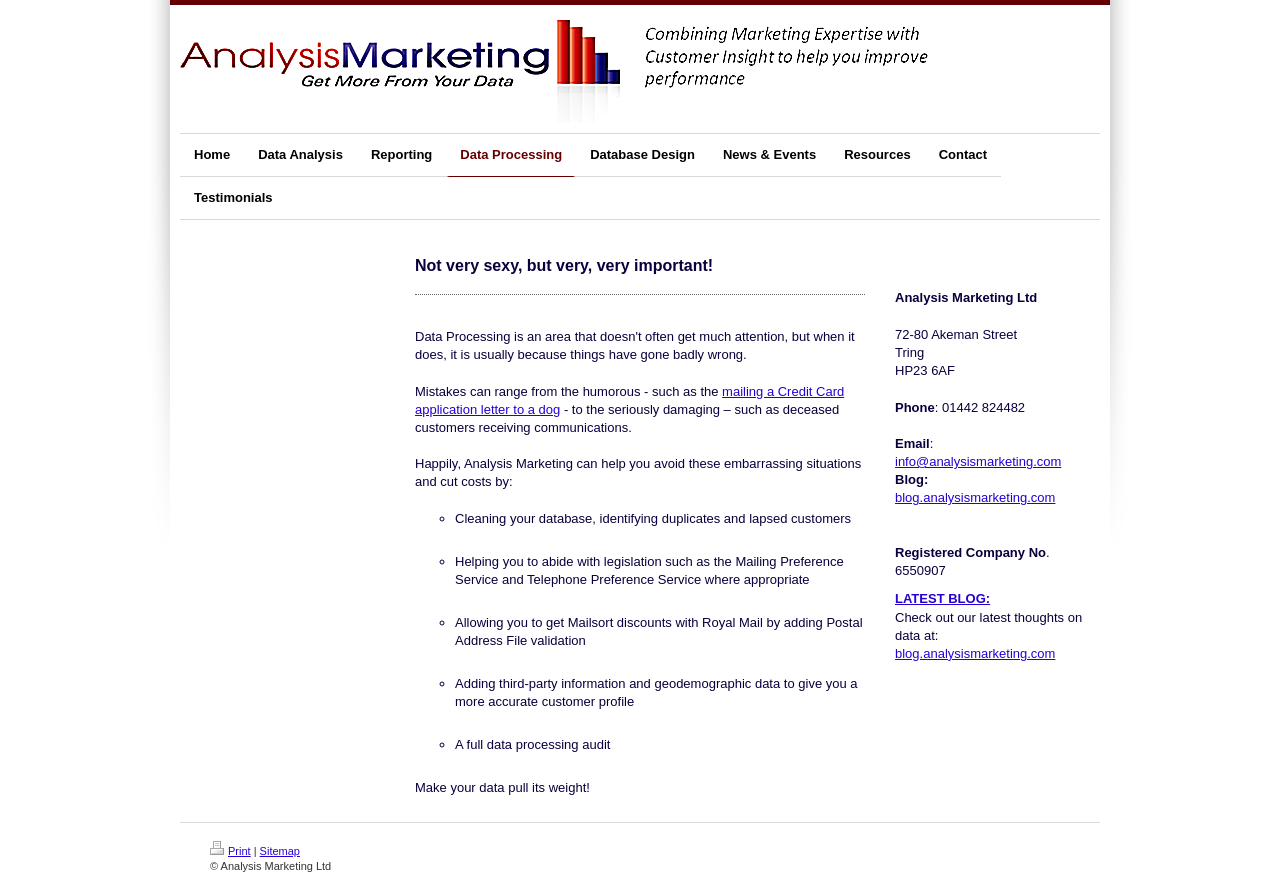Please determine the bounding box coordinates of the section I need to click to accomplish this instruction: "Contact Analysis Marketing".

[0.722, 0.153, 0.782, 0.202]